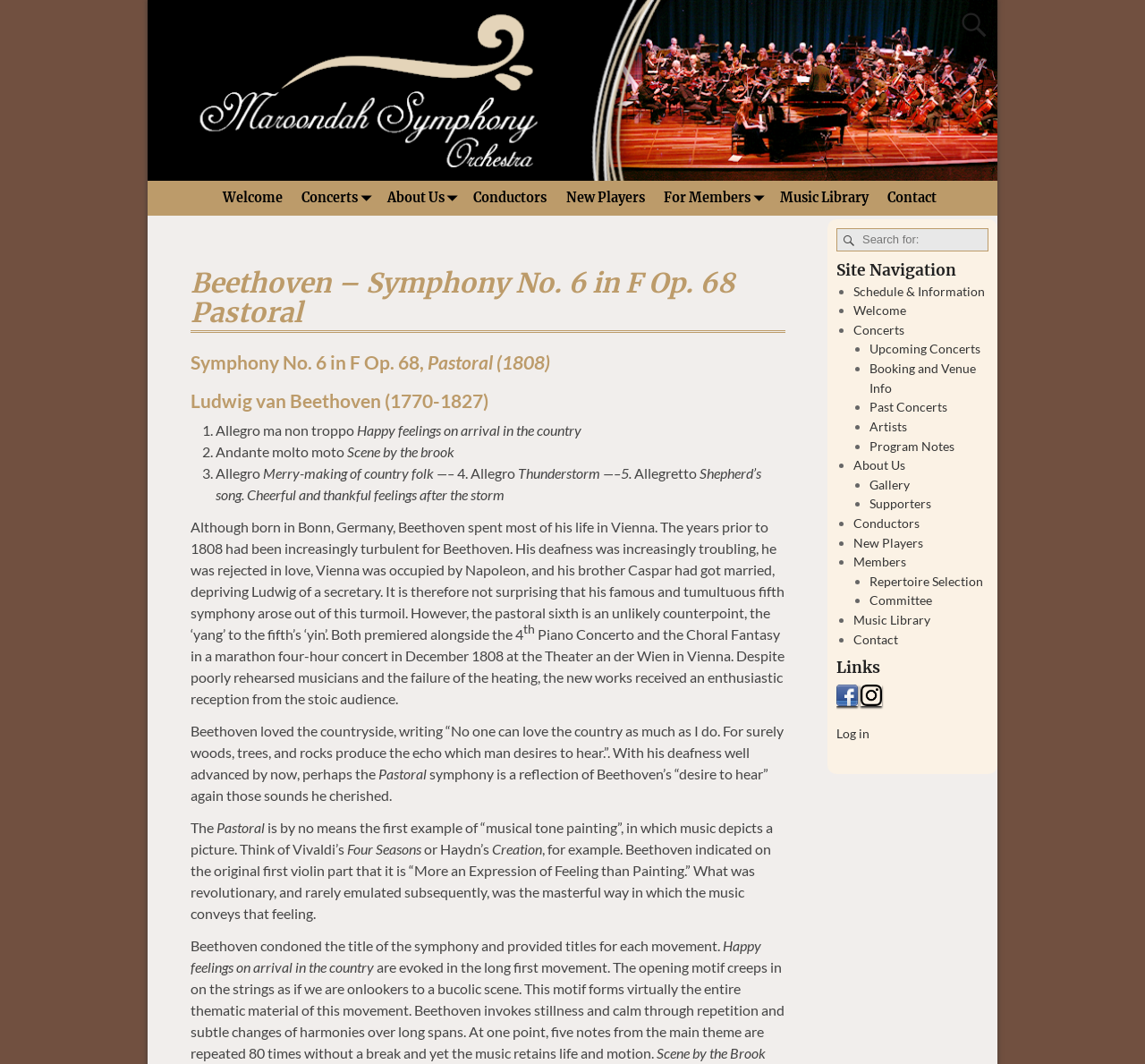Could you provide the bounding box coordinates for the portion of the screen to click to complete this instruction: "Explore Ad Hoc Notices"?

None